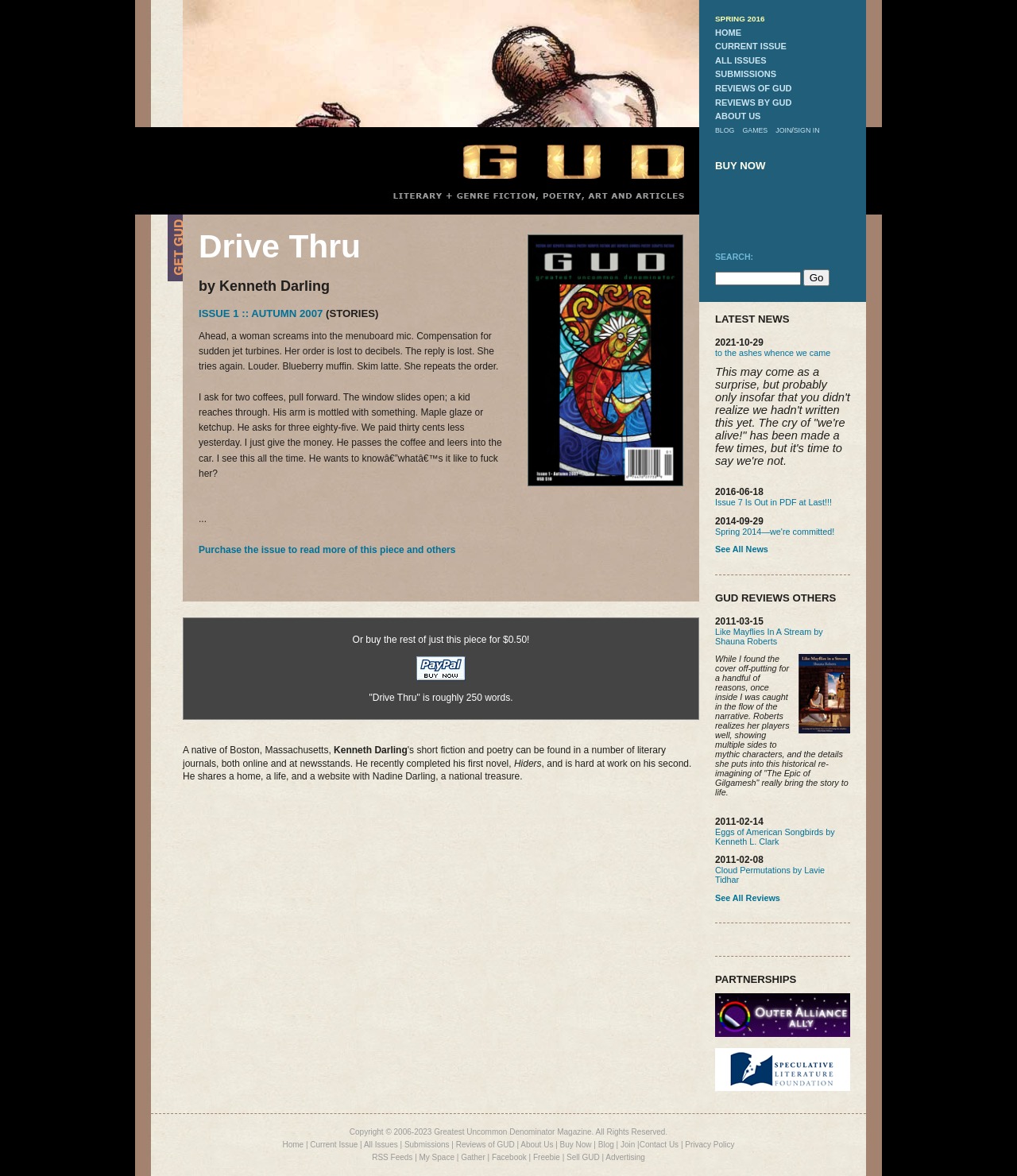Select the bounding box coordinates of the element I need to click to carry out the following instruction: "Search for something".

[0.703, 0.231, 0.788, 0.243]